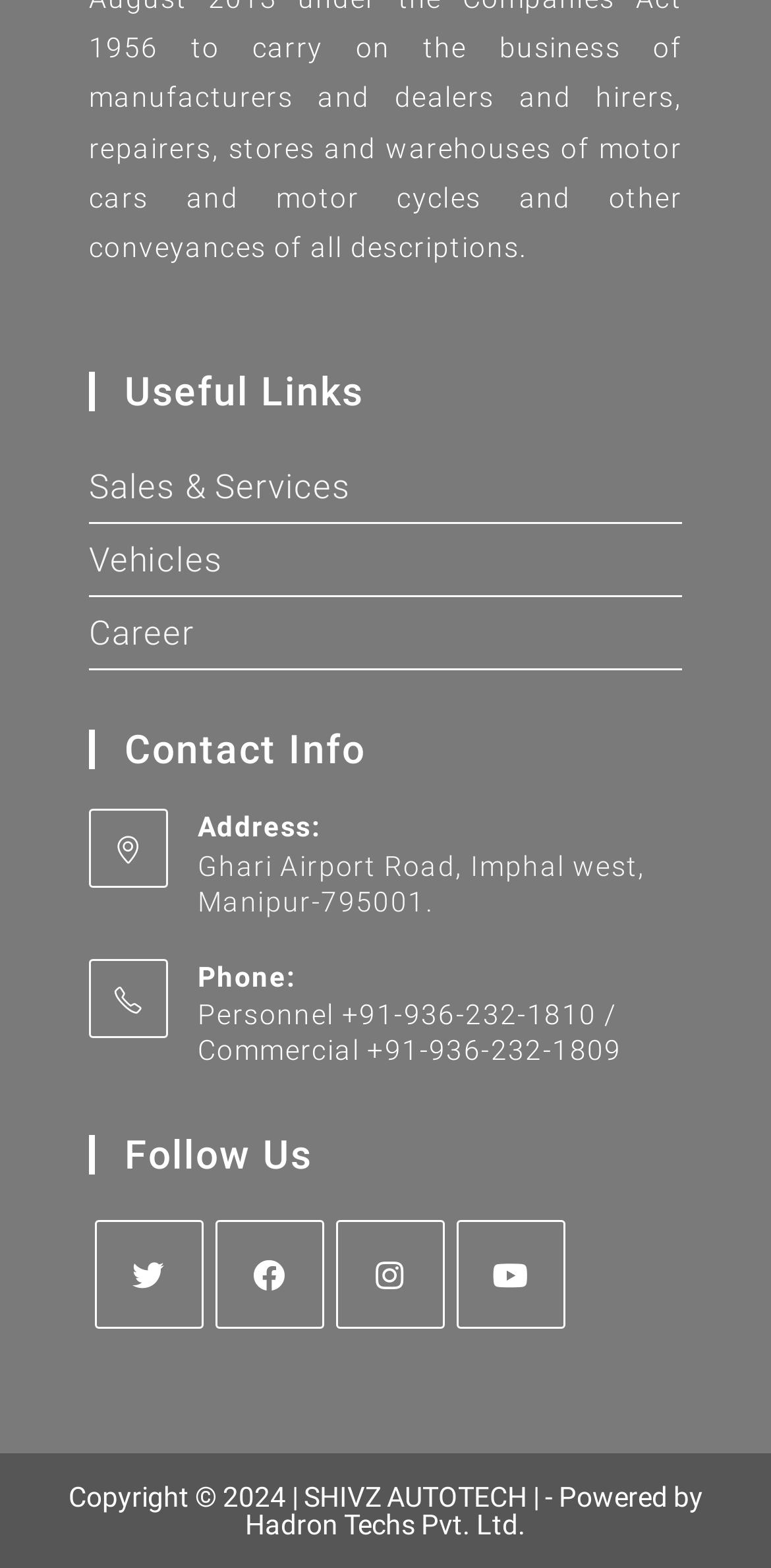Find the bounding box of the UI element described as follows: "Sales & Services".

[0.115, 0.288, 0.885, 0.333]